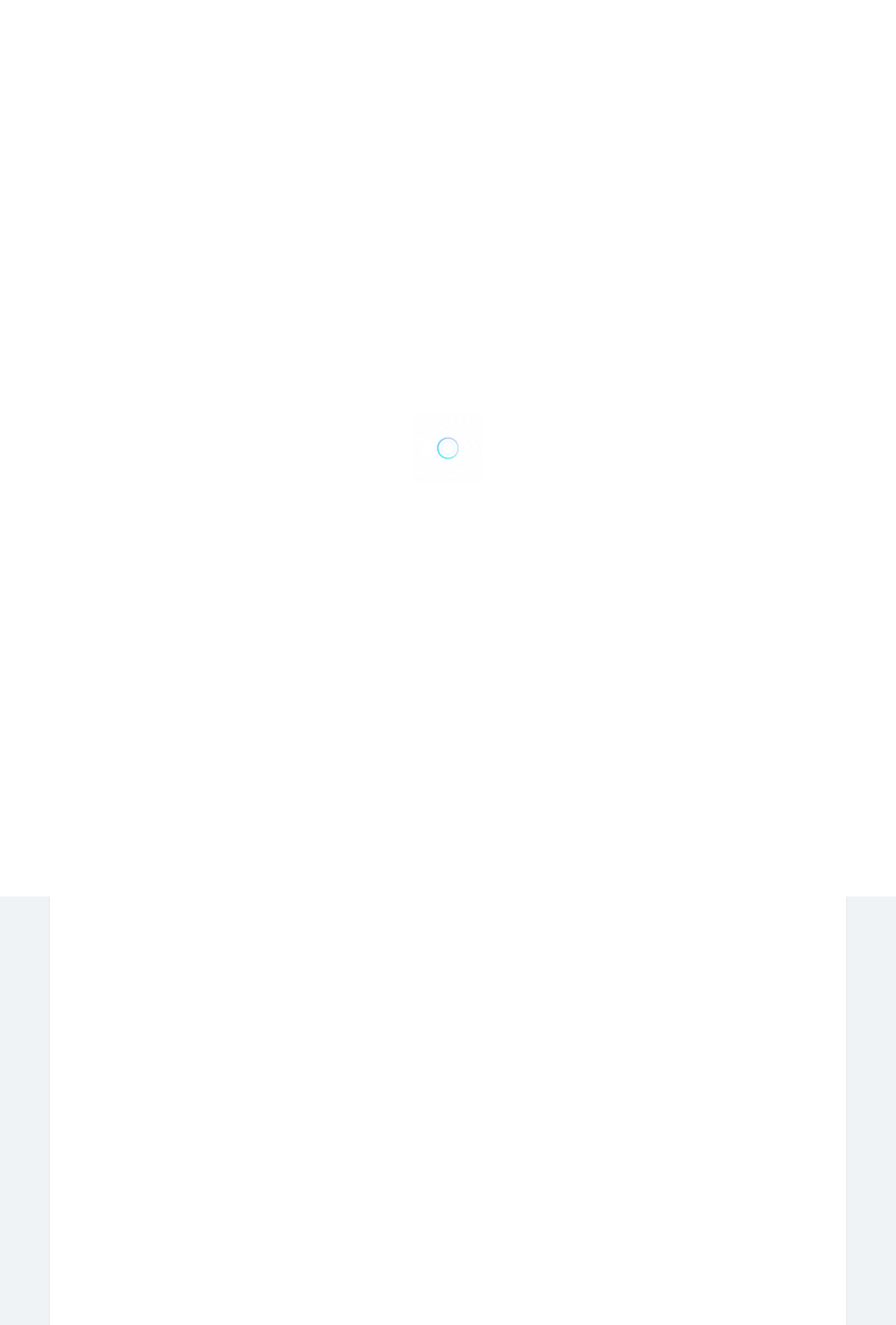From the image, can you give a detailed response to the question below:
What is the purpose of the '+ Add Listing' link?

The '+ Add Listing' link is likely a call-to-action button for users to add a new listing to the website. This is a common feature in directory-style websites, where users can submit their own listings.